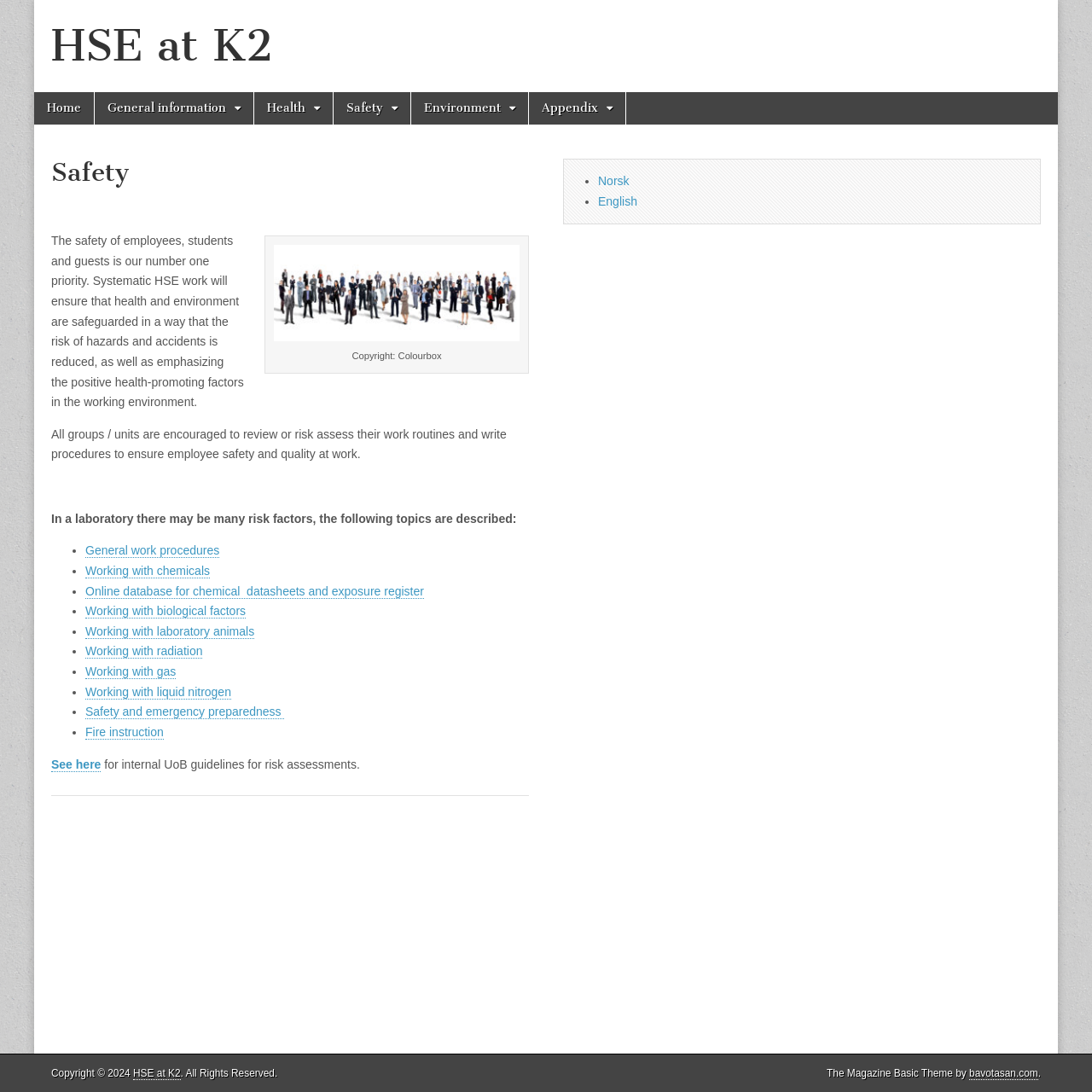What is the copyright year of the webpage?
Using the picture, provide a one-word or short phrase answer.

2024